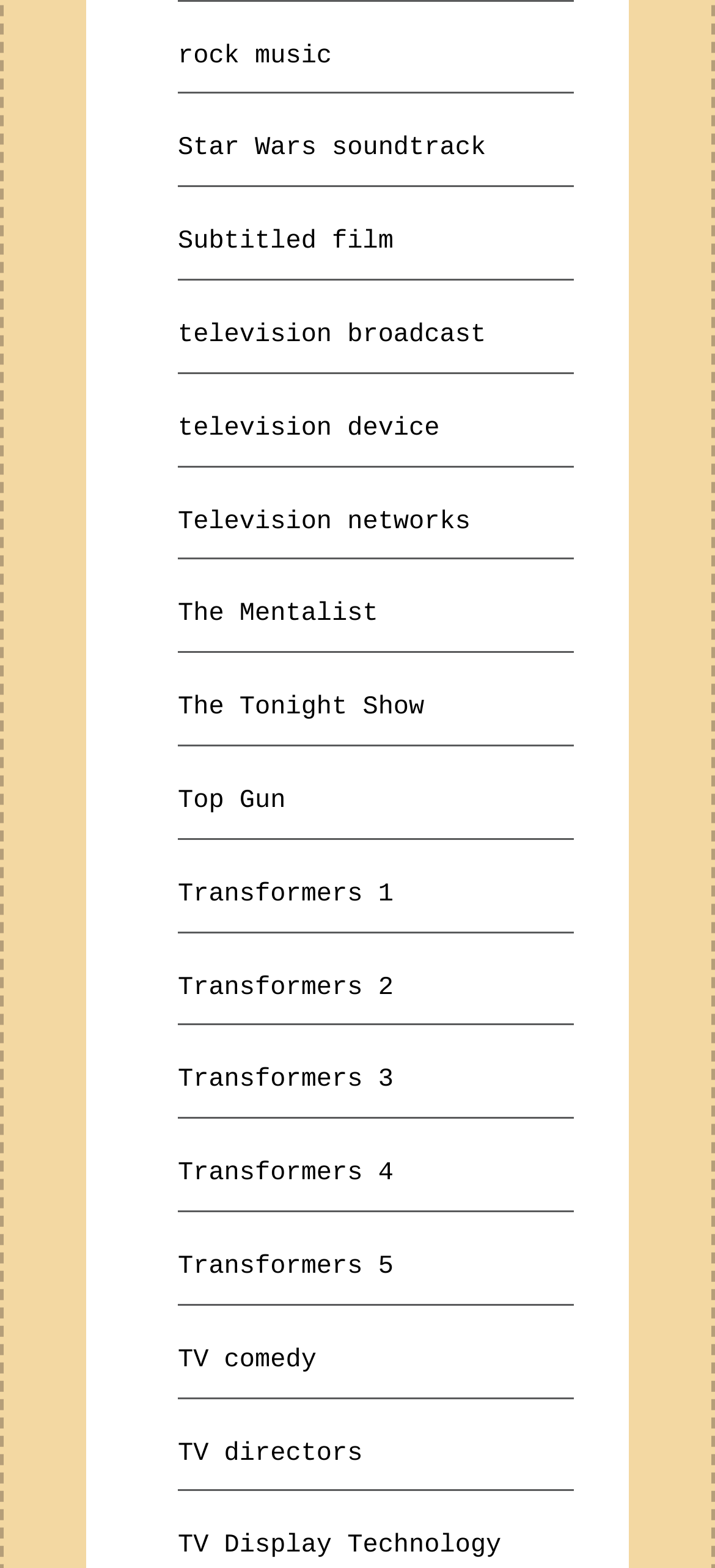Locate the bounding box coordinates of the clickable region to complete the following instruction: "check out TV comedy."

[0.249, 0.858, 0.443, 0.877]